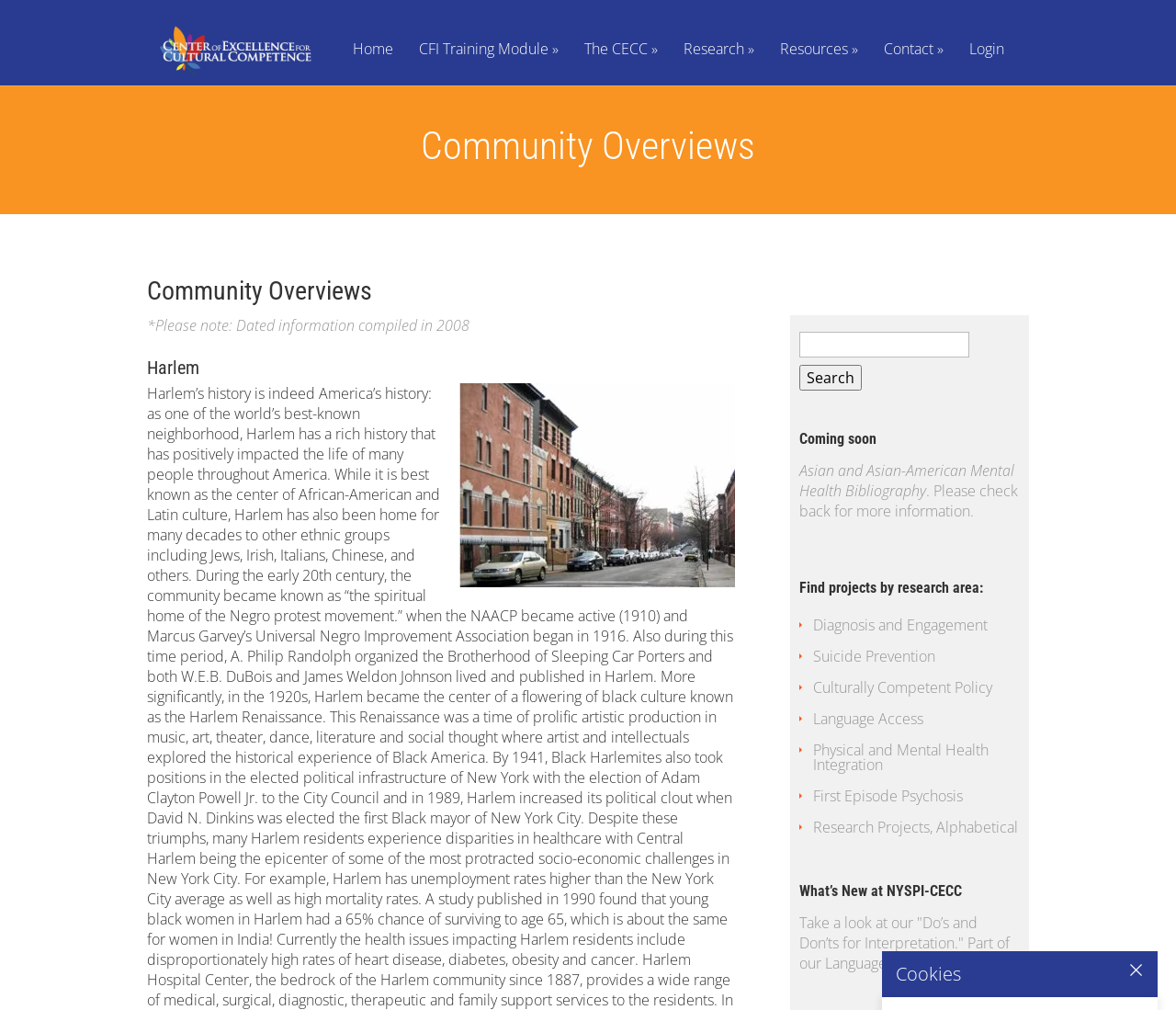Please identify the bounding box coordinates of the region to click in order to complete the given instruction: "Search for something". The coordinates should be four float numbers between 0 and 1, i.e., [left, top, right, bottom].

[0.68, 0.328, 0.824, 0.354]